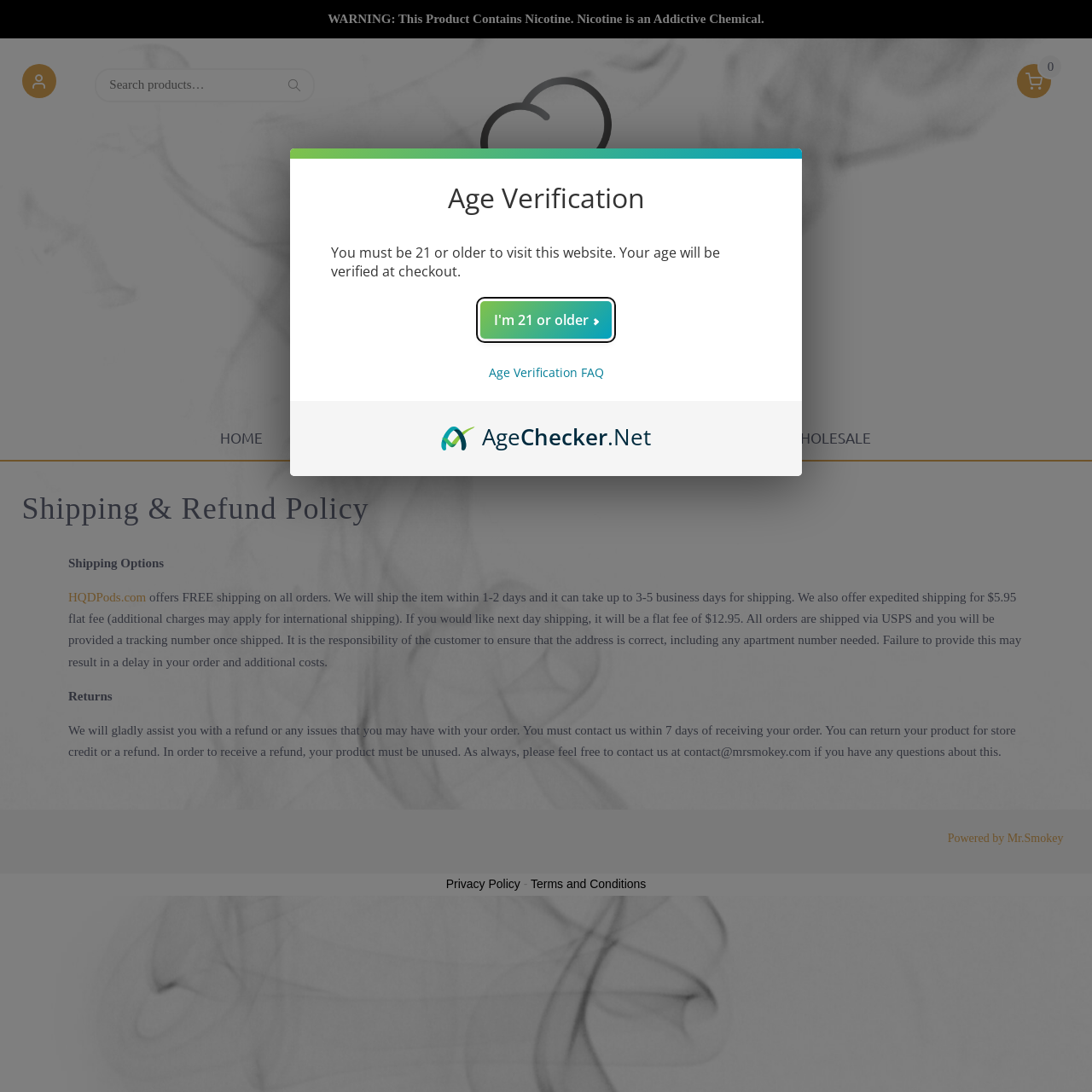Please answer the following question using a single word or phrase: 
What is the logo at the bottom of the webpage?

AgeChecker.Net Logo